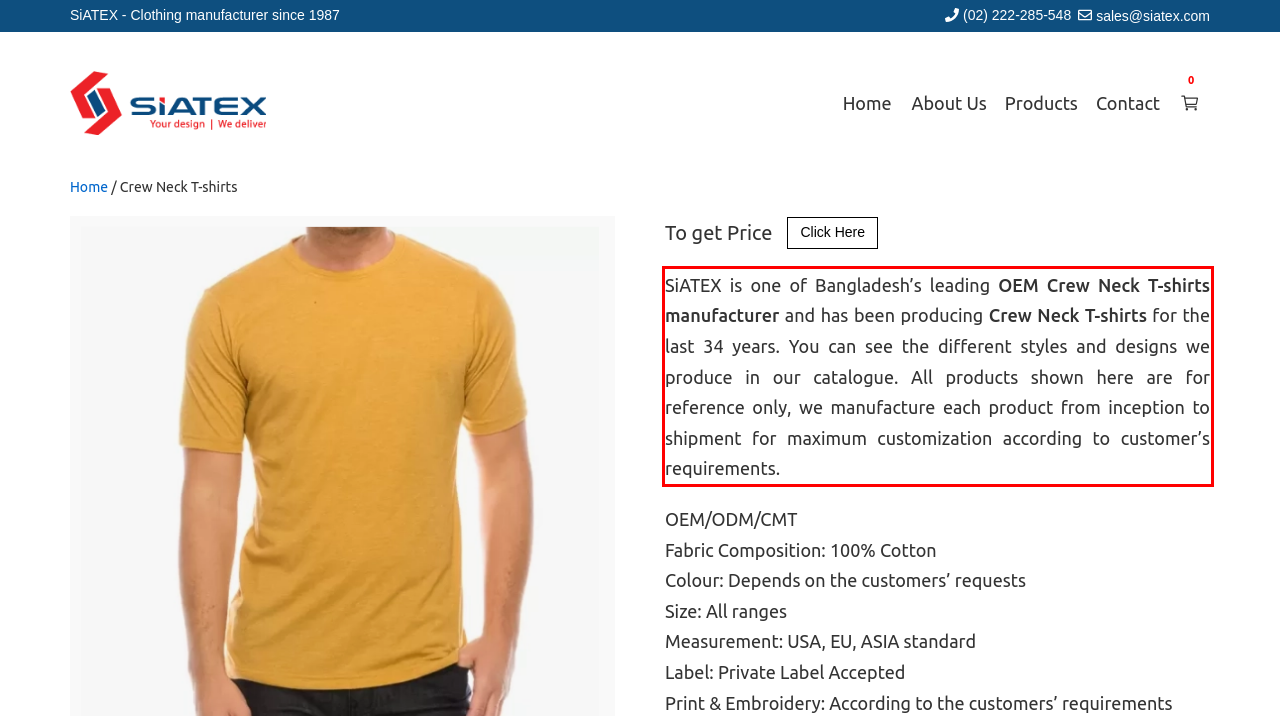Given a screenshot of a webpage containing a red bounding box, perform OCR on the text within this red bounding box and provide the text content.

SiATEX is one of Bangladesh’s leading OEM Crew Neck T-shirts manufacturer and has been producing Crew Neck T-shirts for the last 34 years. You can see the different styles and designs we produce in our catalogue. All products shown here are for reference only, we manufacture each product from inception to shipment for maximum customization according to customer’s requirements.